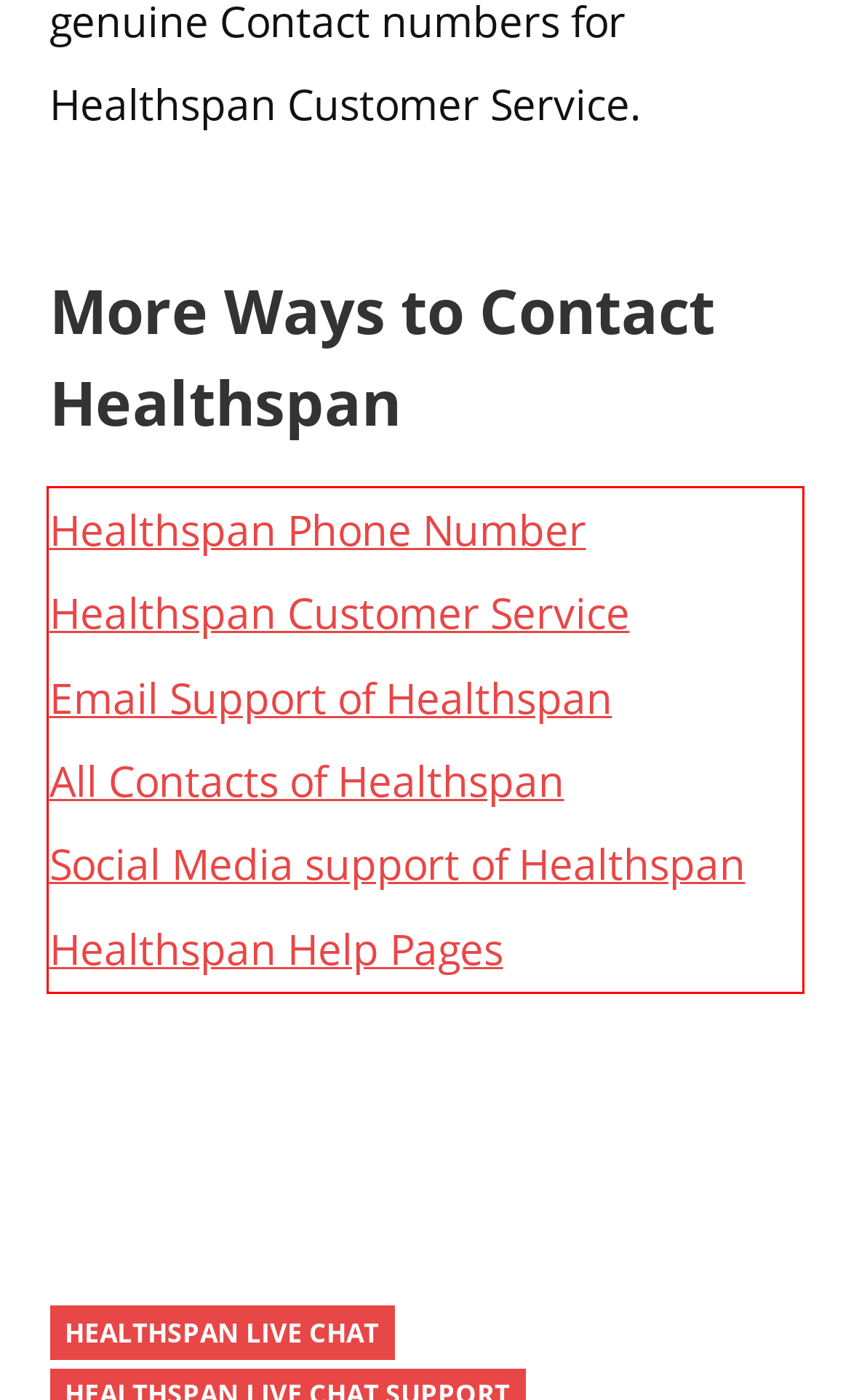You have a screenshot of a webpage with a UI element highlighted by a red bounding box. Use OCR to obtain the text within this highlighted area.

Healthspan Phone Number Healthspan Customer Service Email Support of Healthspan All Contacts of Healthspan Social Media support of Healthspan Healthspan Help Pages